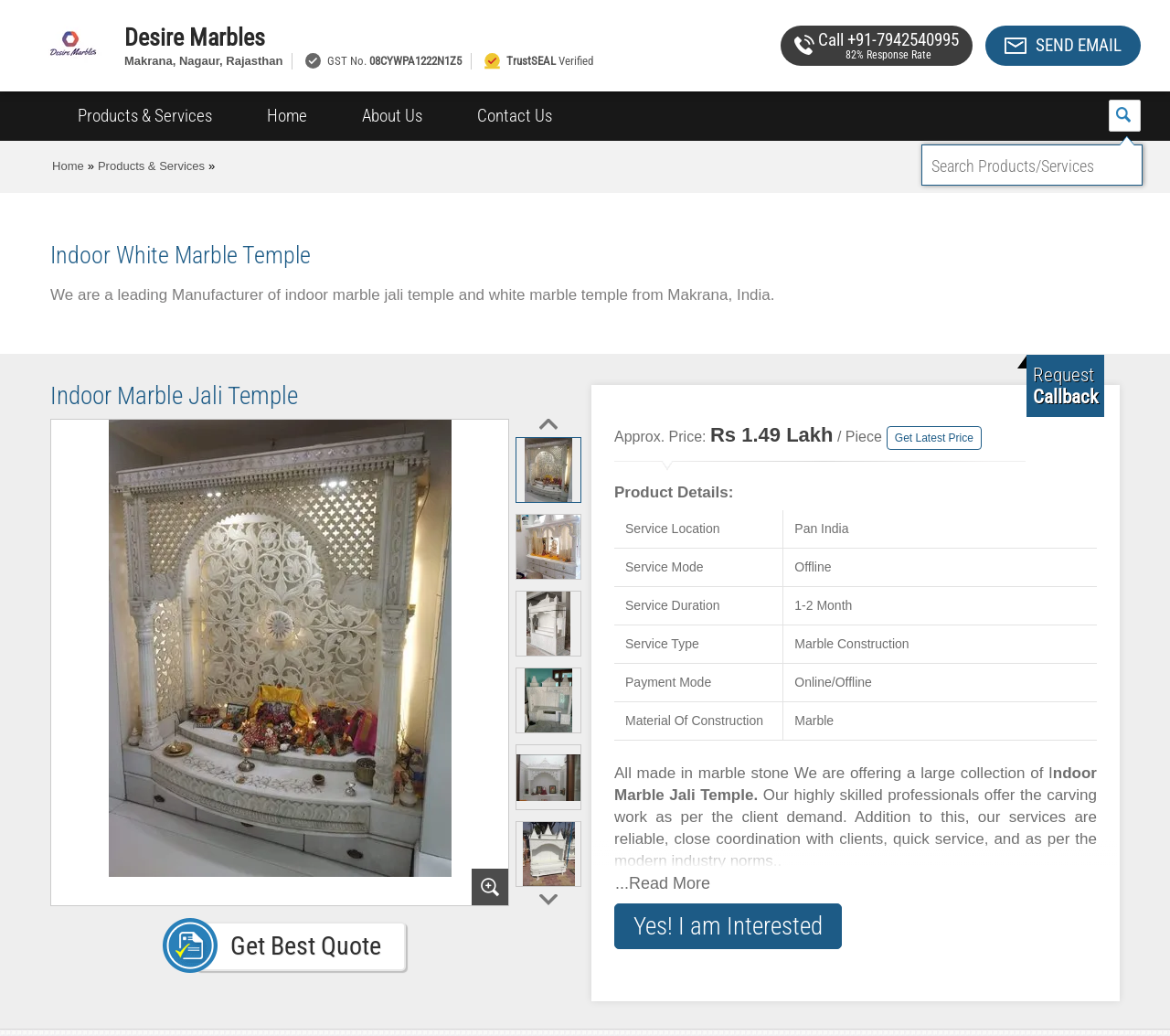Determine the bounding box for the UI element described here: "alt="Indoor Marble Jali Temple" name="index_1"".

[0.044, 0.405, 0.434, 0.846]